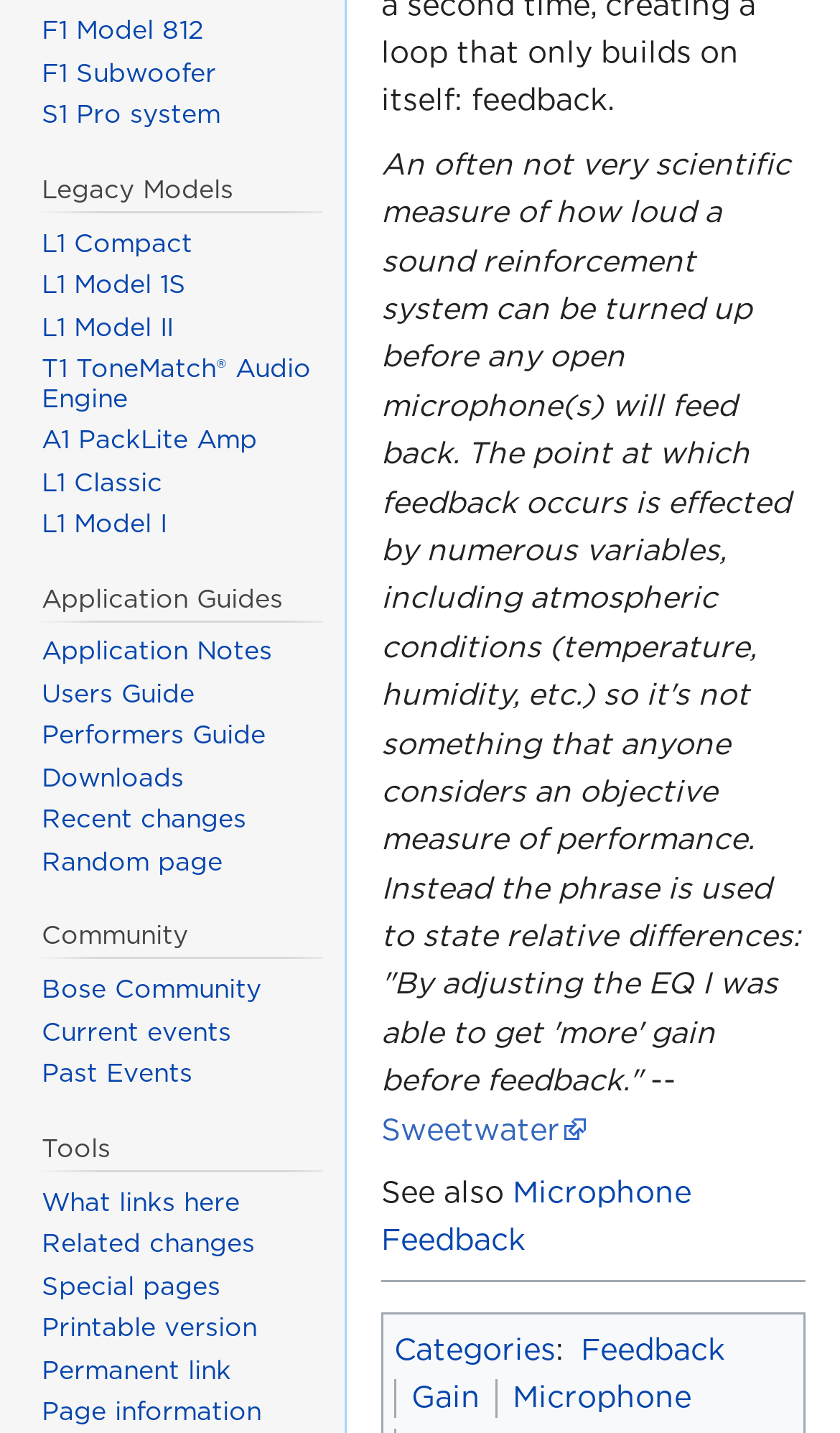Using the webpage screenshot and the element description www.hearthub.org, determine the bounding box coordinates. Specify the coordinates in the format (top-left x, top-left y, bottom-right x, bottom-right y) with values ranging from 0 to 1.

None